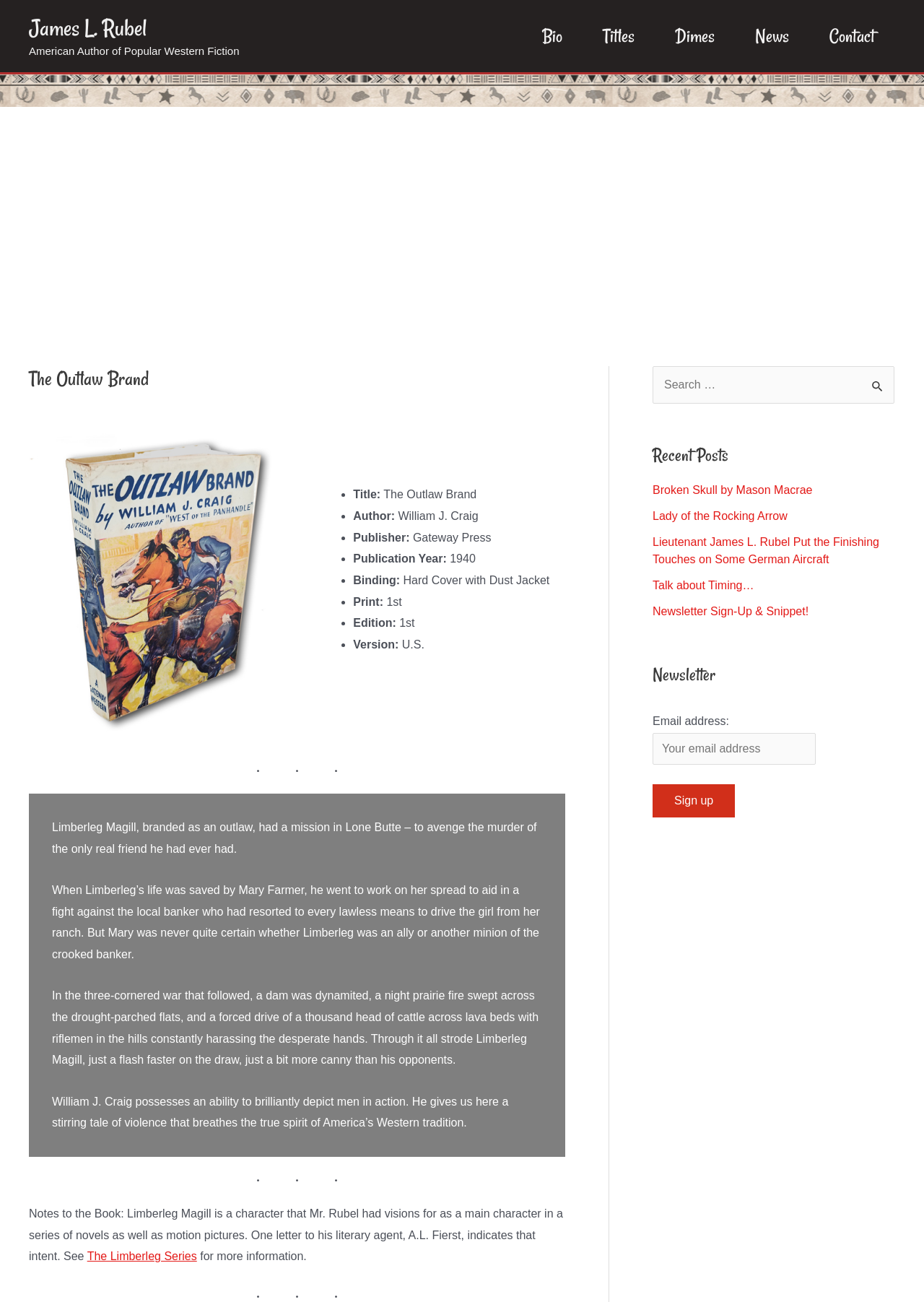Locate the heading on the webpage and return its text.

The Outlaw Brand